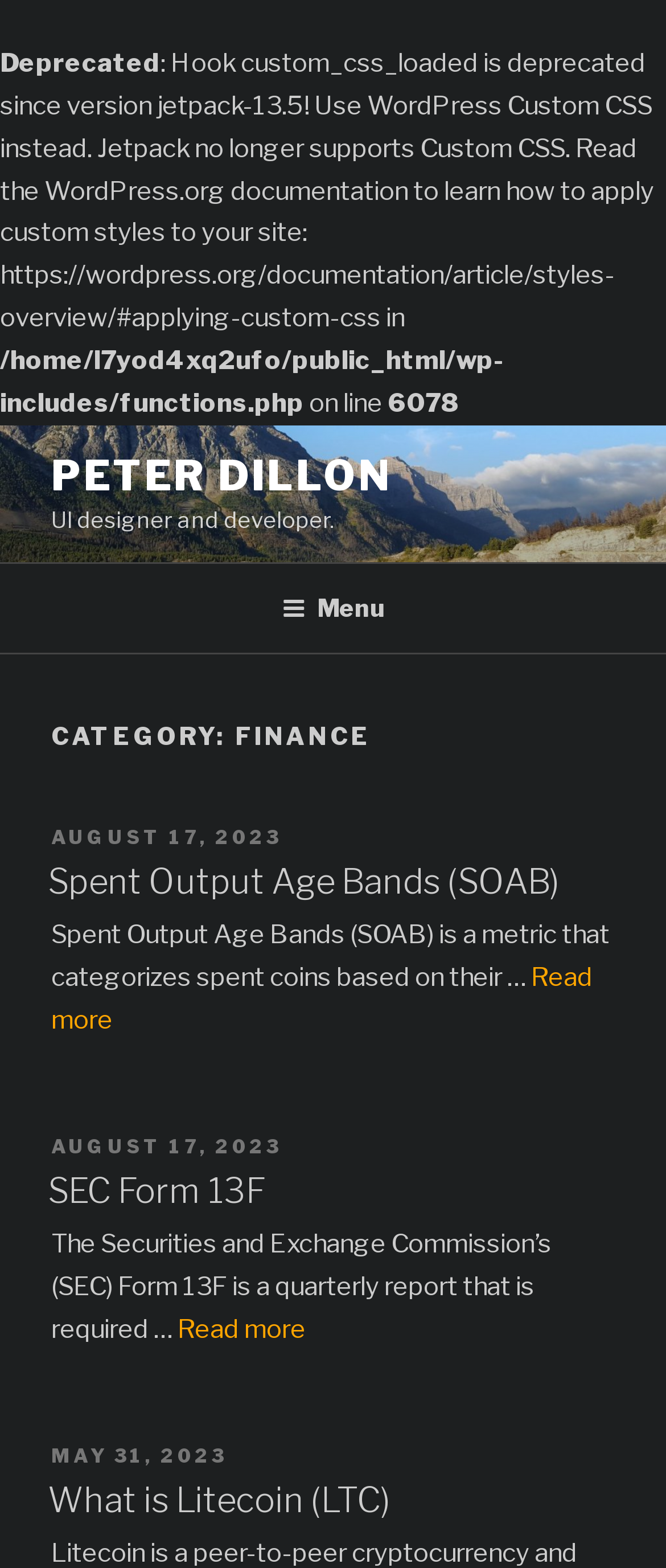Bounding box coordinates are specified in the format (top-left x, top-left y, bottom-right x, bottom-right y). All values are floating point numbers bounded between 0 and 1. Please provide the bounding box coordinate of the region this sentence describes: Spent Output Age Bands (SOAB)

[0.072, 0.549, 0.841, 0.575]